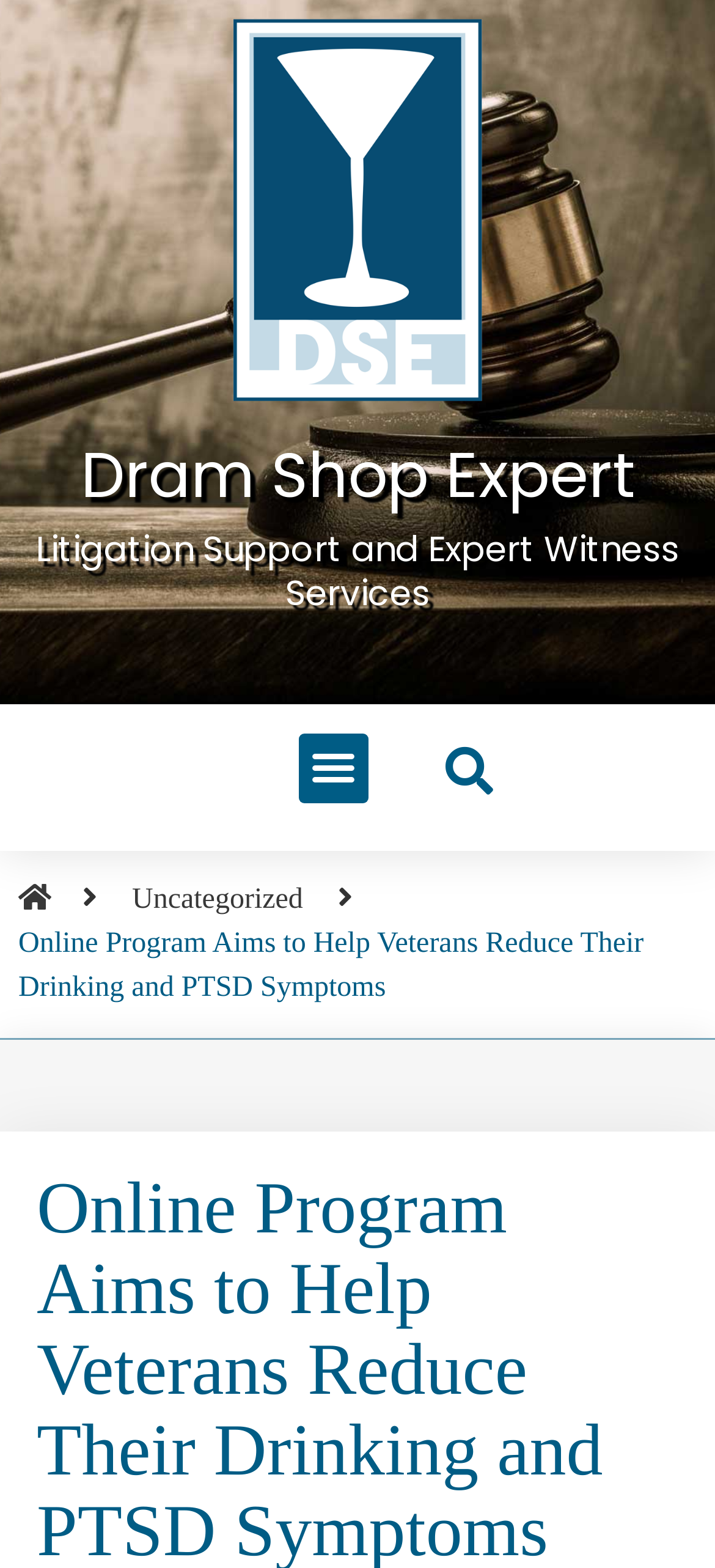What is the name of the expert witness service?
Provide an in-depth answer to the question, covering all aspects.

The name of the expert witness service can be found in the heading element with the text 'Dram Shop Expert' which is located at the top of the webpage.